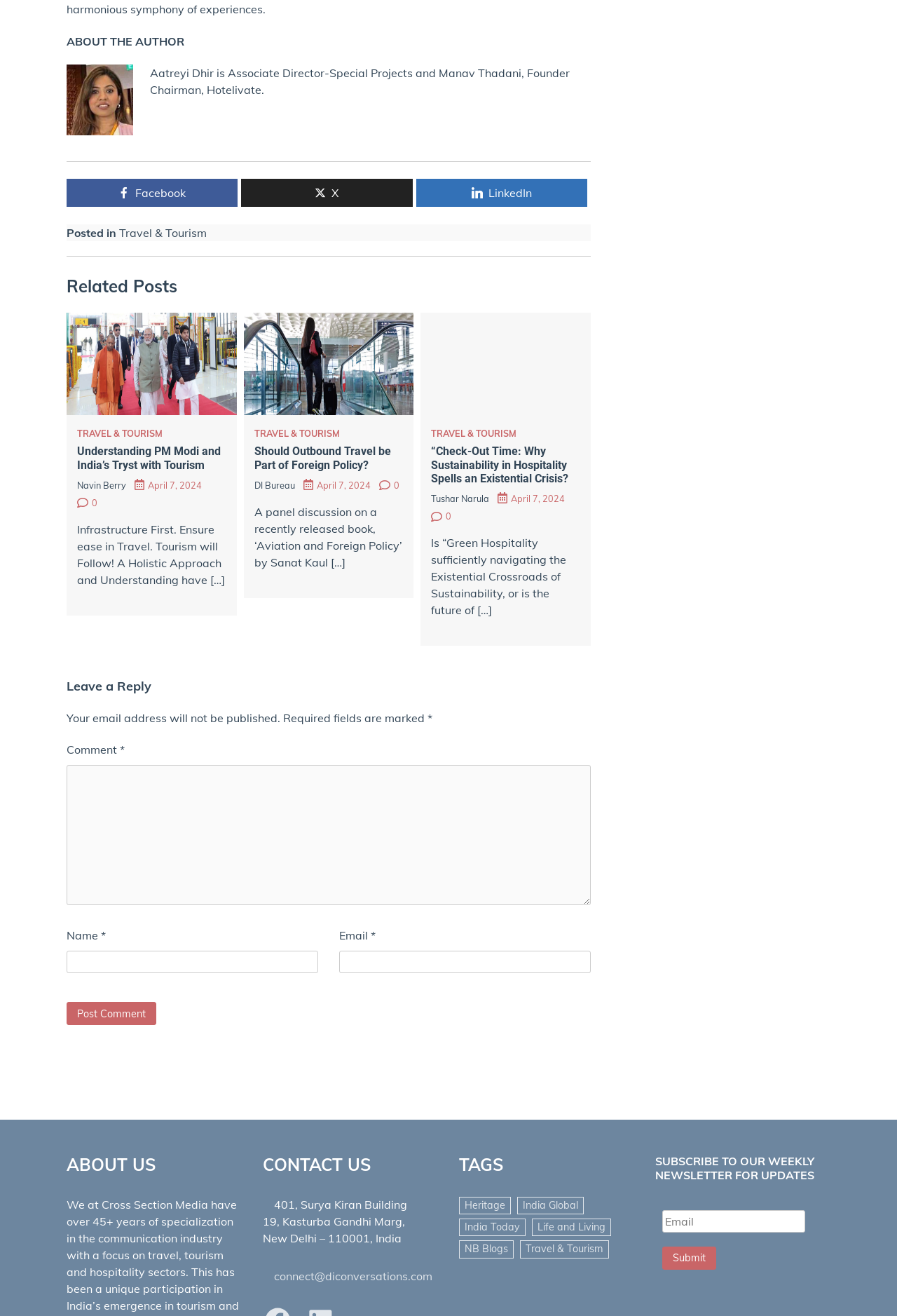Determine the bounding box coordinates for the UI element matching this description: "parent_node: Comment * name="comment"".

[0.074, 0.581, 0.659, 0.688]